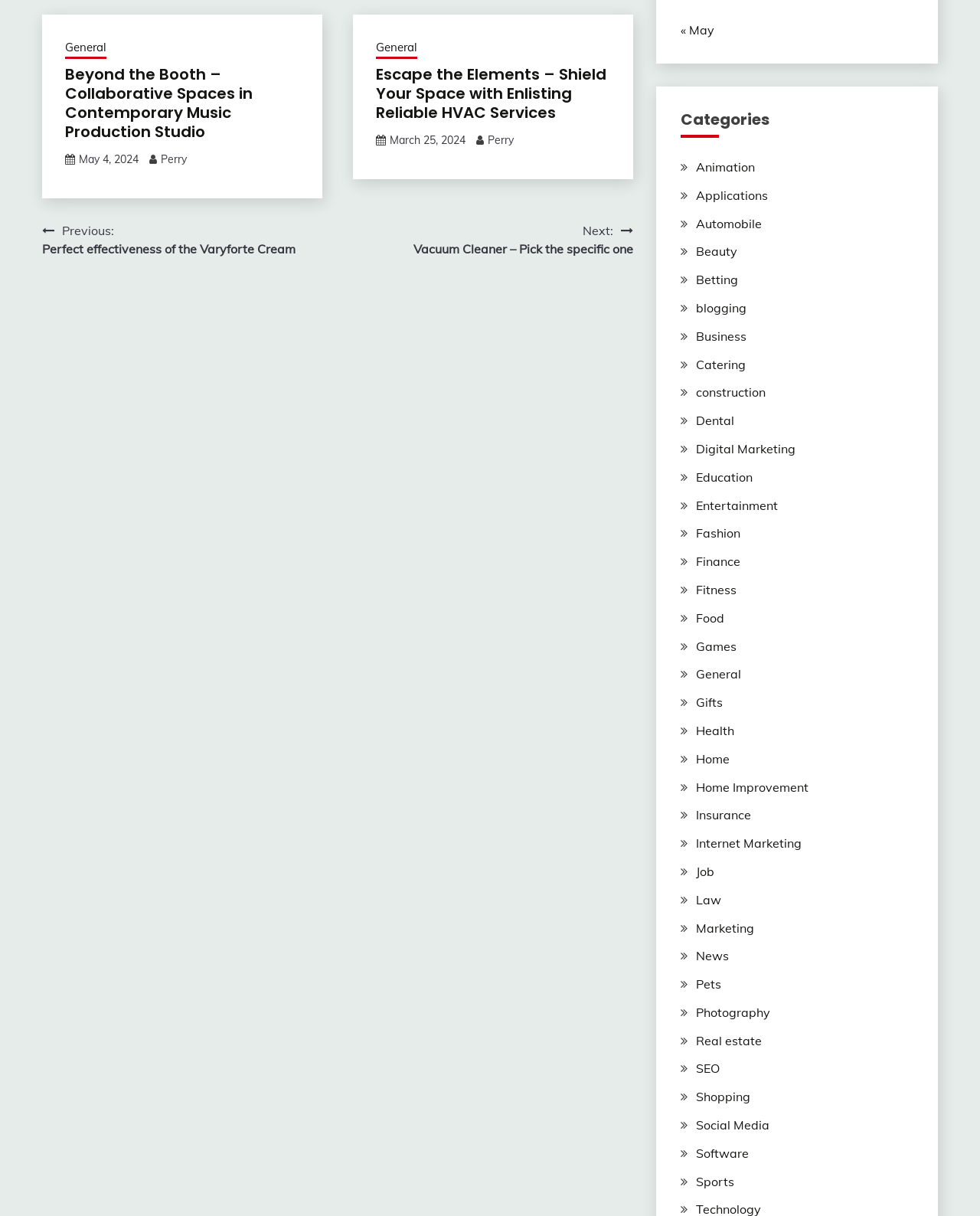What is the title of the first post?
Look at the webpage screenshot and answer the question with a detailed explanation.

The title of the first post can be found in the heading element with the text 'Beyond the Booth – Collaborative Spaces in Contemporary Music Production Studio'. This element is located at the top of the webpage and has a bounding box coordinate of [0.066, 0.053, 0.305, 0.116].